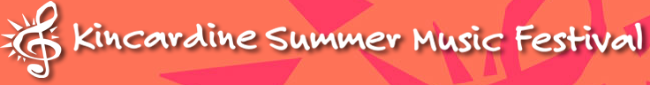Given the content of the image, can you provide a detailed answer to the question?
What is the primary focus of the Kincardine Summer Music Festival?

The caption explains that the festival celebrates musical talent and creativity, providing a platform for artists to perform, which indicates that music is the primary focus of the event.